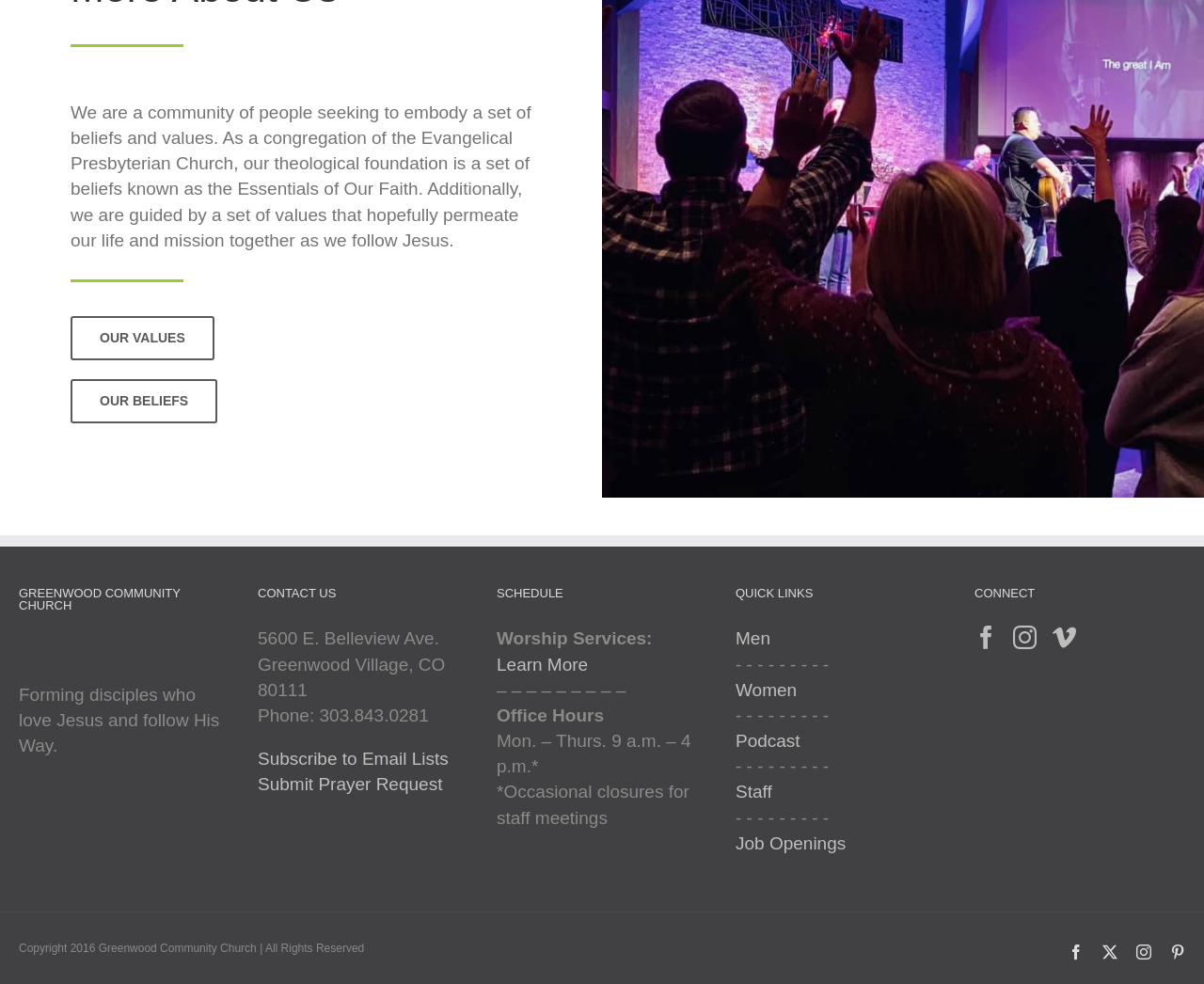What social media platforms can you connect with the church on?
Using the image, answer in one word or phrase.

Facebook, Instagram, Vimeo